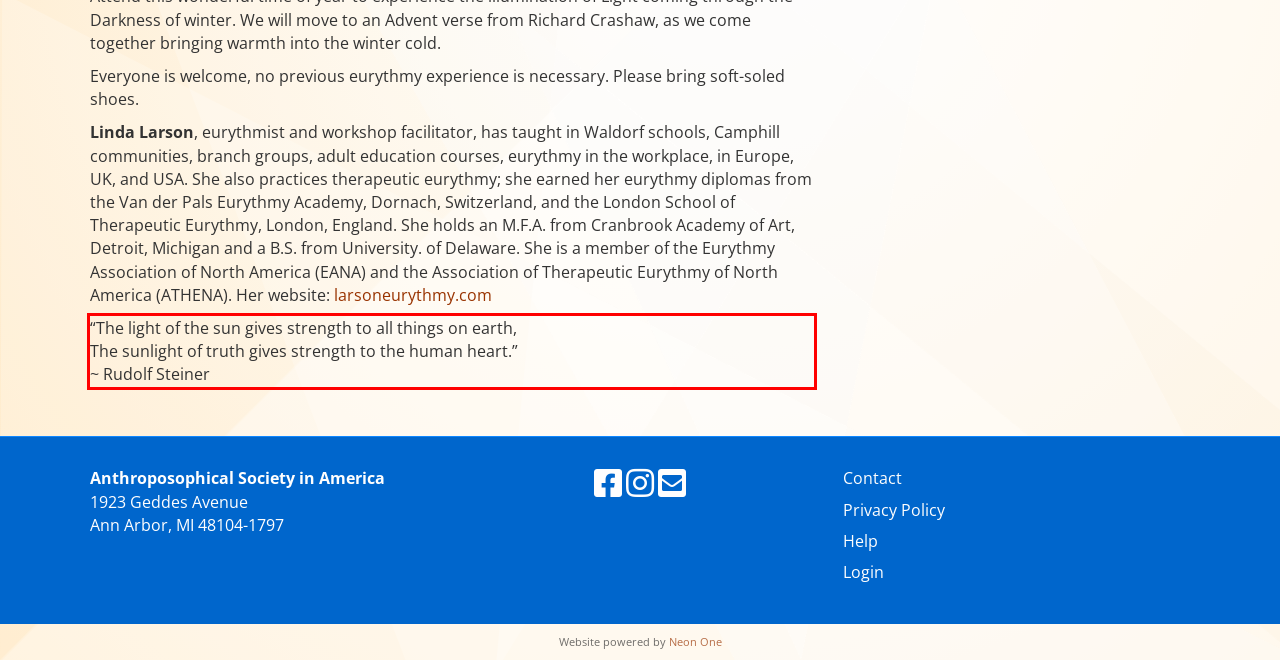Using the provided webpage screenshot, identify and read the text within the red rectangle bounding box.

“The light of the sun gives strength to all things on earth, The sunlight of truth gives strength to the human heart.” ~ Rudolf Steiner